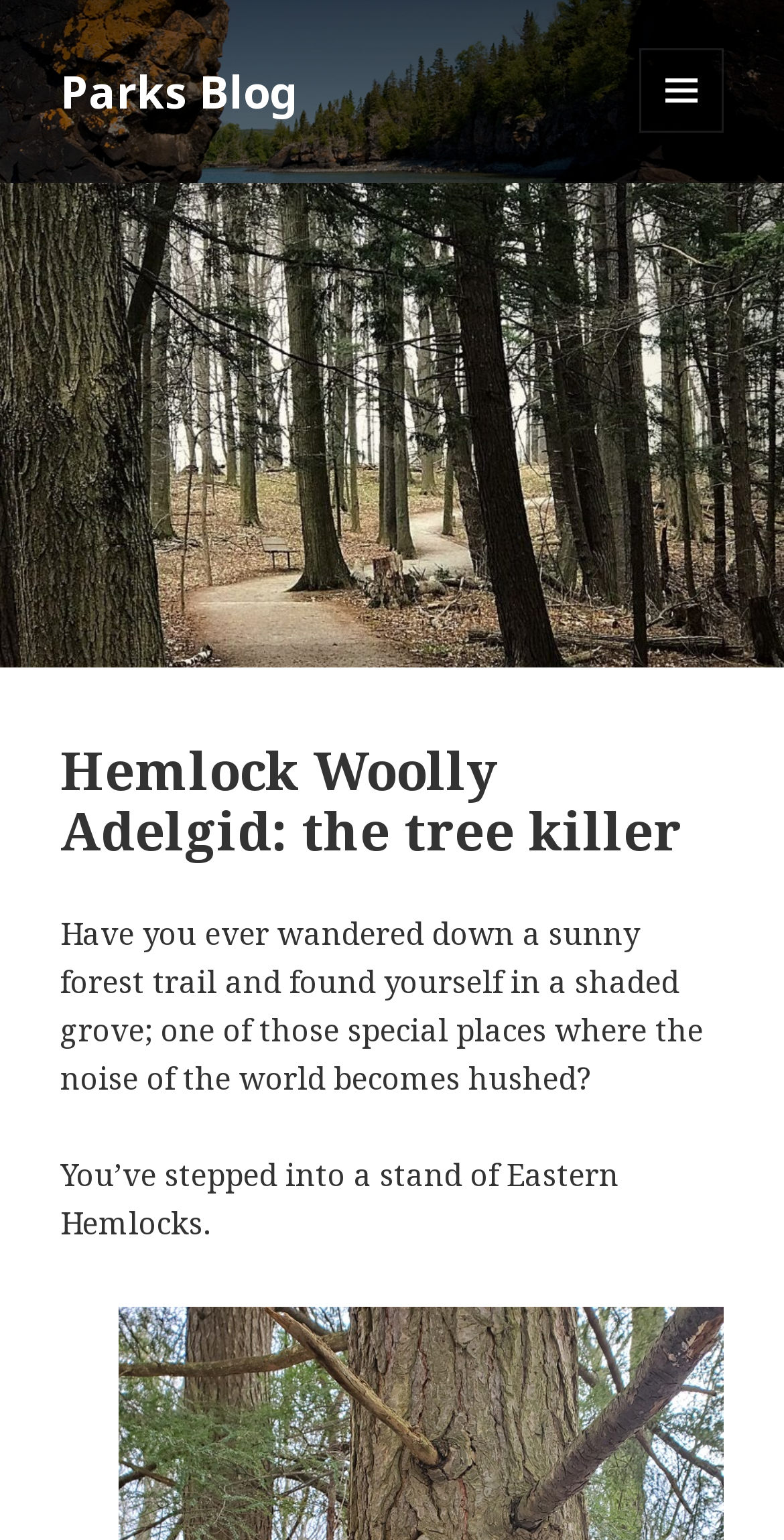Determine the main headline of the webpage and provide its text.

Hemlock Woolly Adelgid: the tree killer